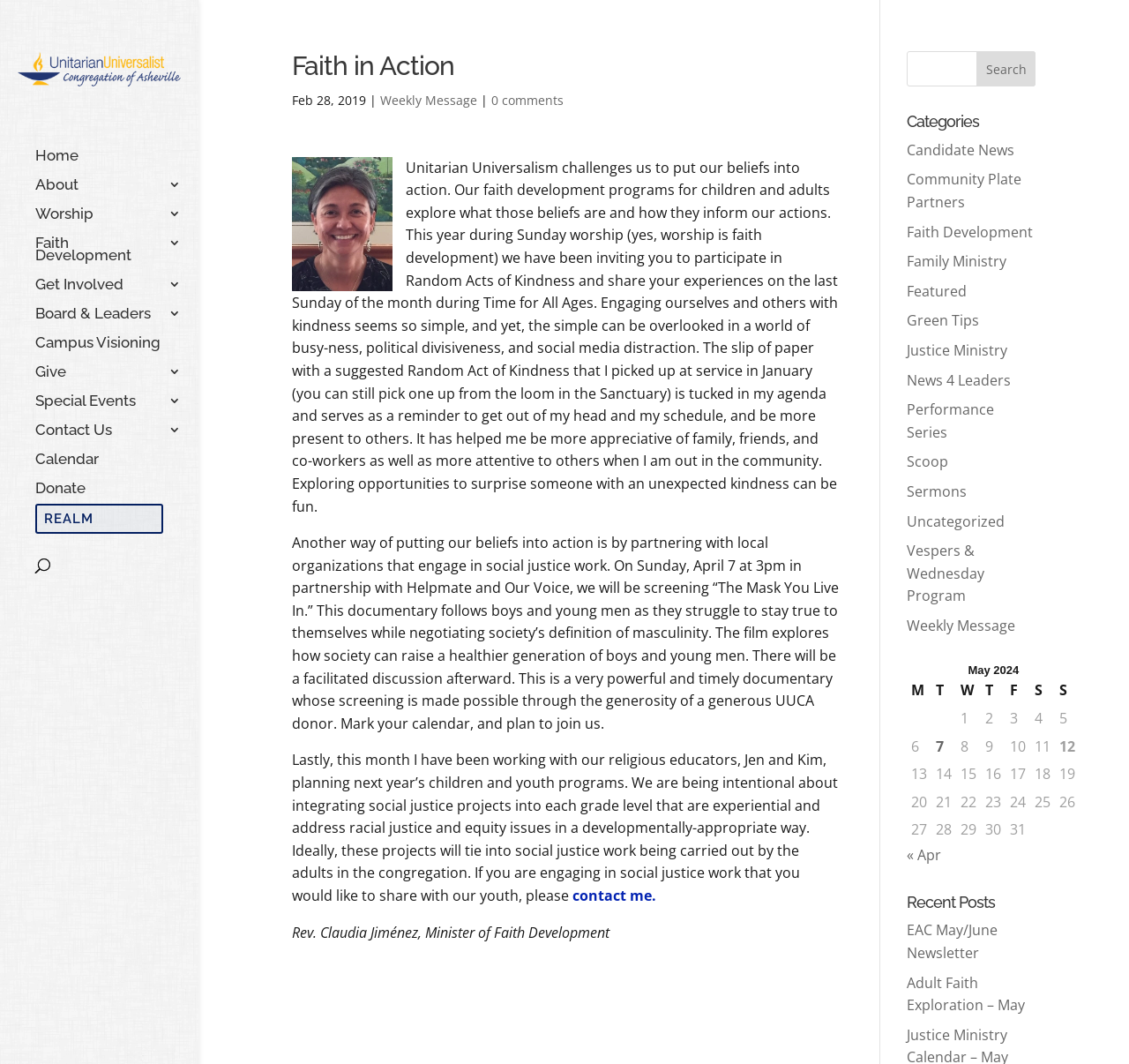Who is the author of the latest article?
Look at the image and respond with a one-word or short phrase answer.

Rev. Claudia Jiménez